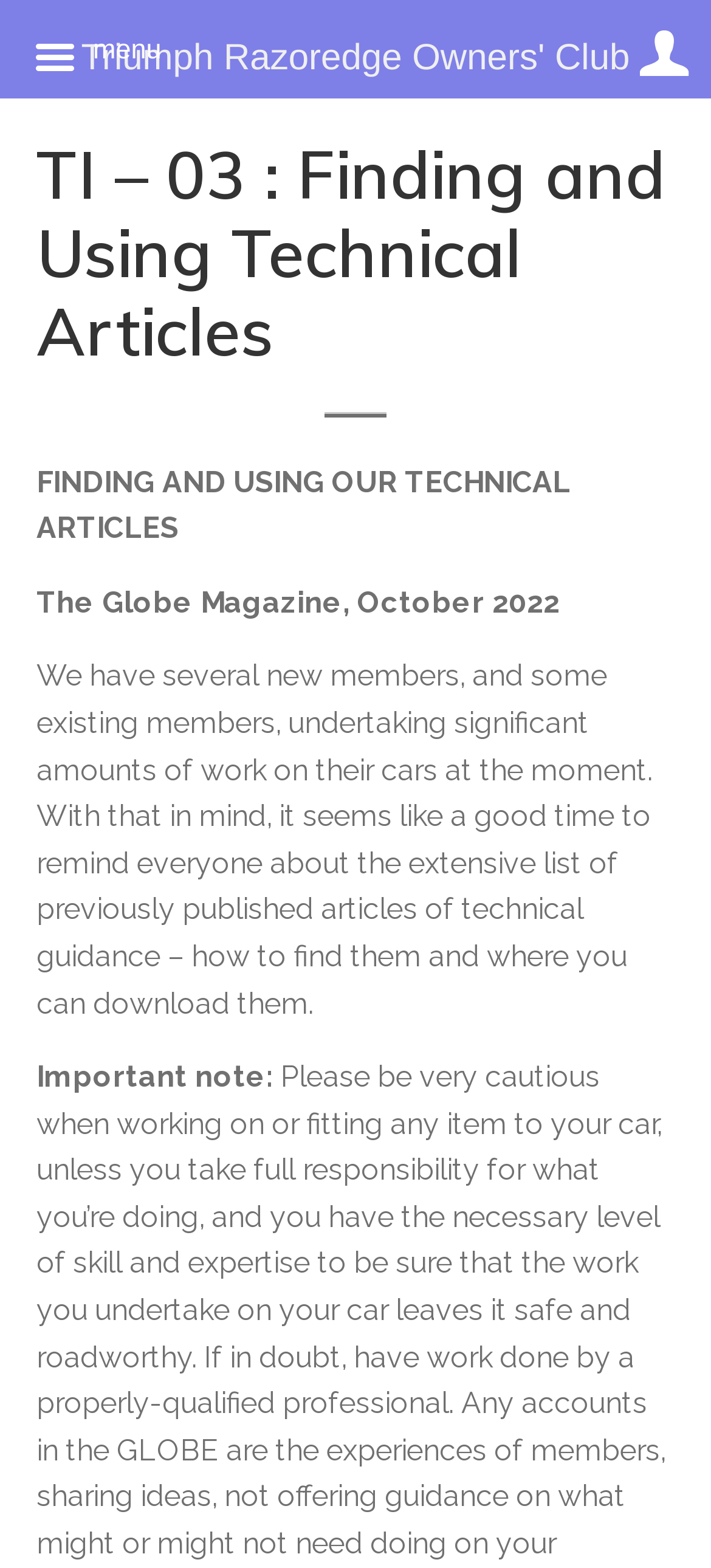What is the purpose of the article?
Look at the screenshot and respond with a single word or phrase.

To remind members about technical guidance